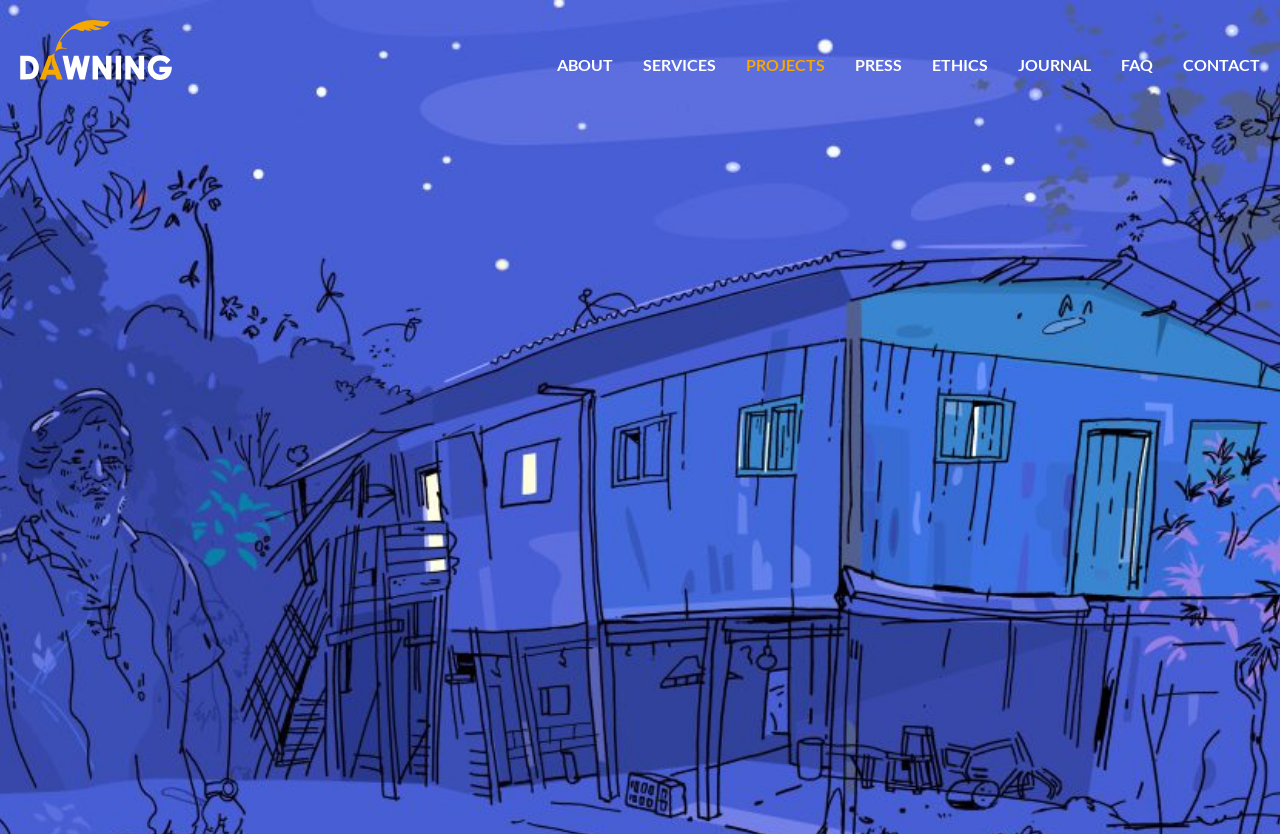Specify the bounding box coordinates of the element's region that should be clicked to achieve the following instruction: "check ethics". The bounding box coordinates consist of four float numbers between 0 and 1, in the format [left, top, right, bottom].

[0.717, 0.059, 0.784, 0.108]